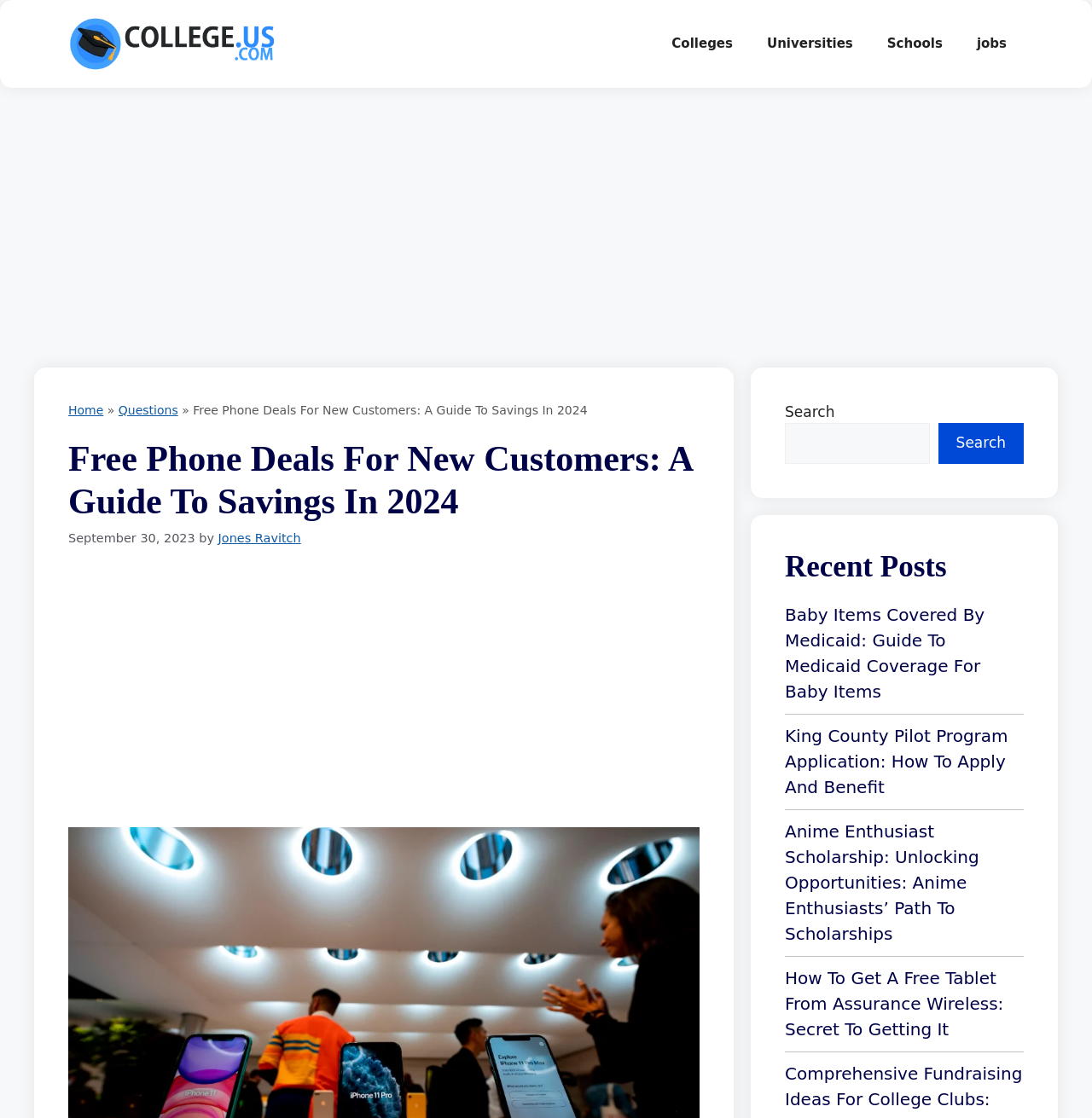Determine the main heading of the webpage and generate its text.

Free Phone Deals For New Customers: A Guide To Savings In 2024